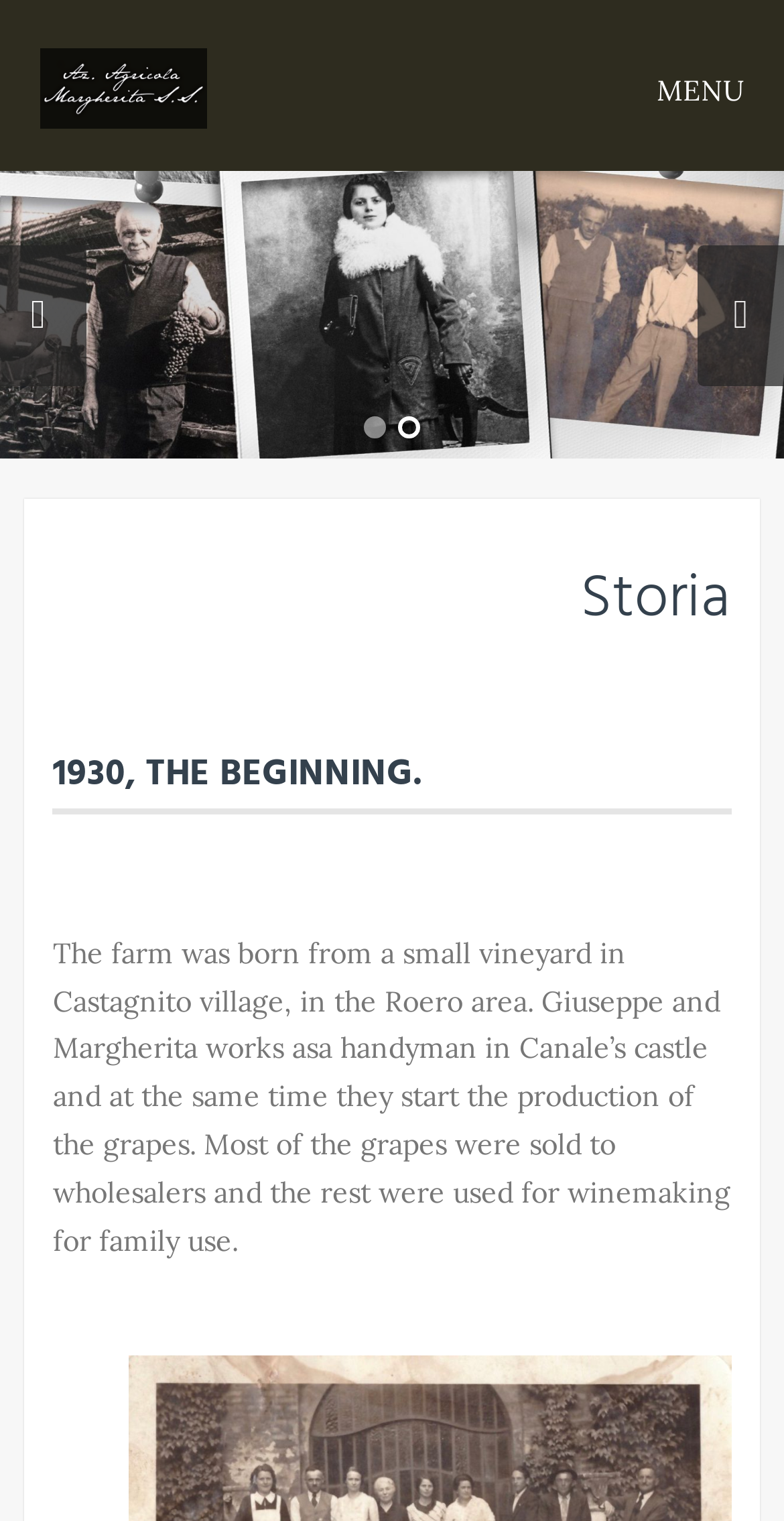Give a short answer to this question using one word or a phrase:
In which area was the small vineyard located?

Roero area